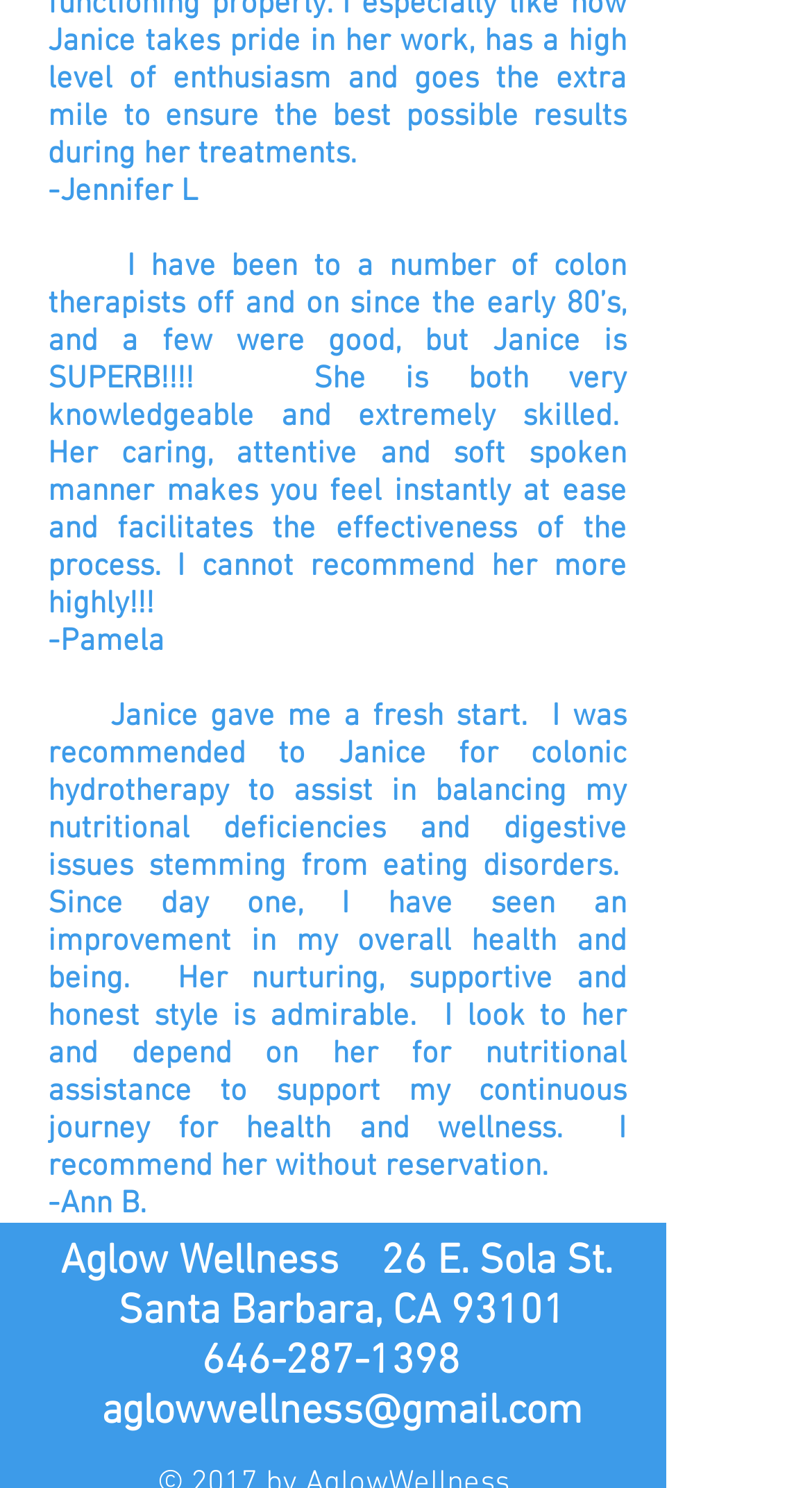Locate the UI element described by aglowwellness@gmail.com in the provided webpage screenshot. Return the bounding box coordinates in the format (top-left x, top-left y, bottom-right x, bottom-right y), ensuring all values are between 0 and 1.

[0.124, 0.932, 0.717, 0.966]